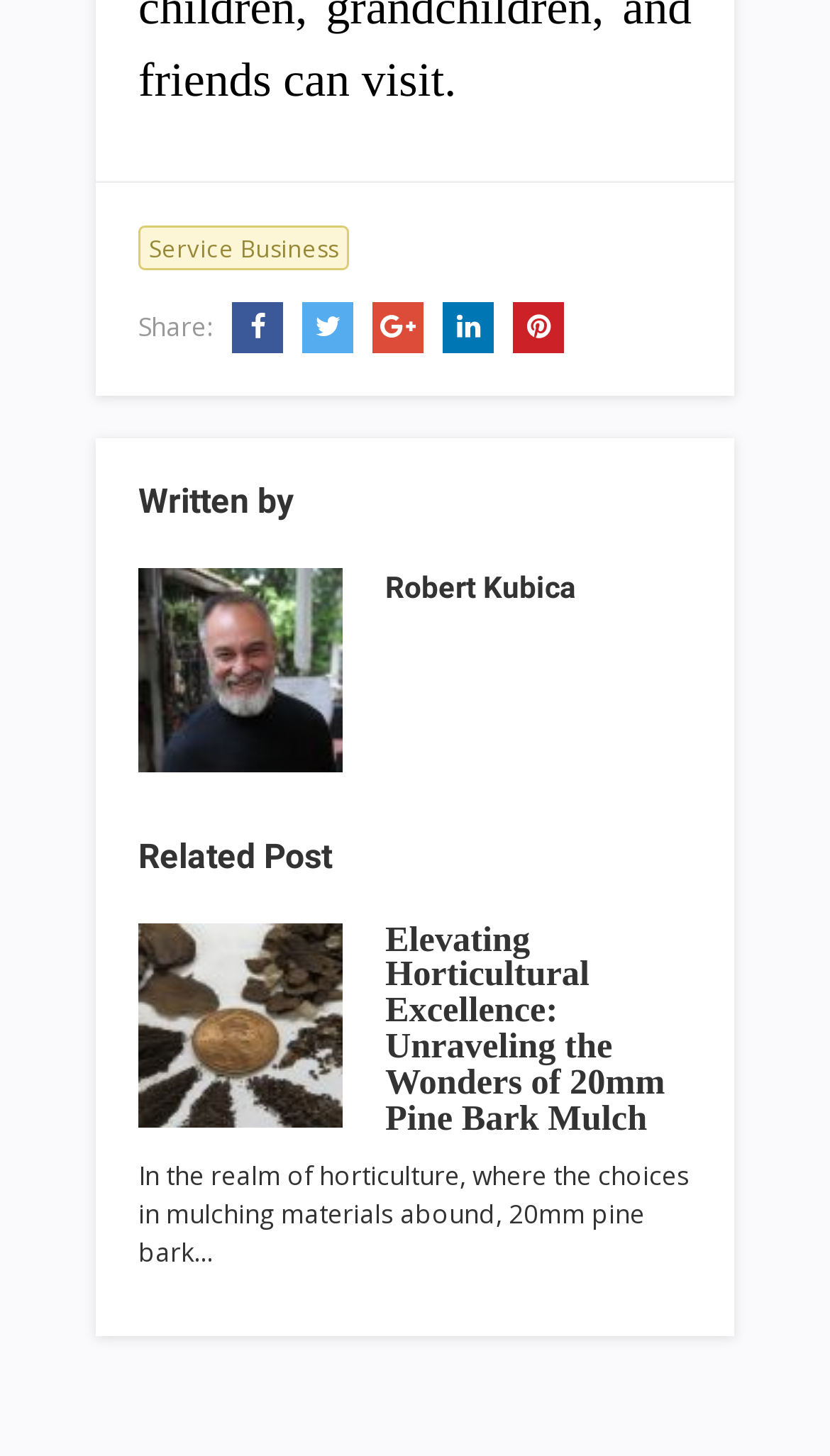How many articles are displayed on the webpage?
Respond with a short answer, either a single word or a phrase, based on the image.

2